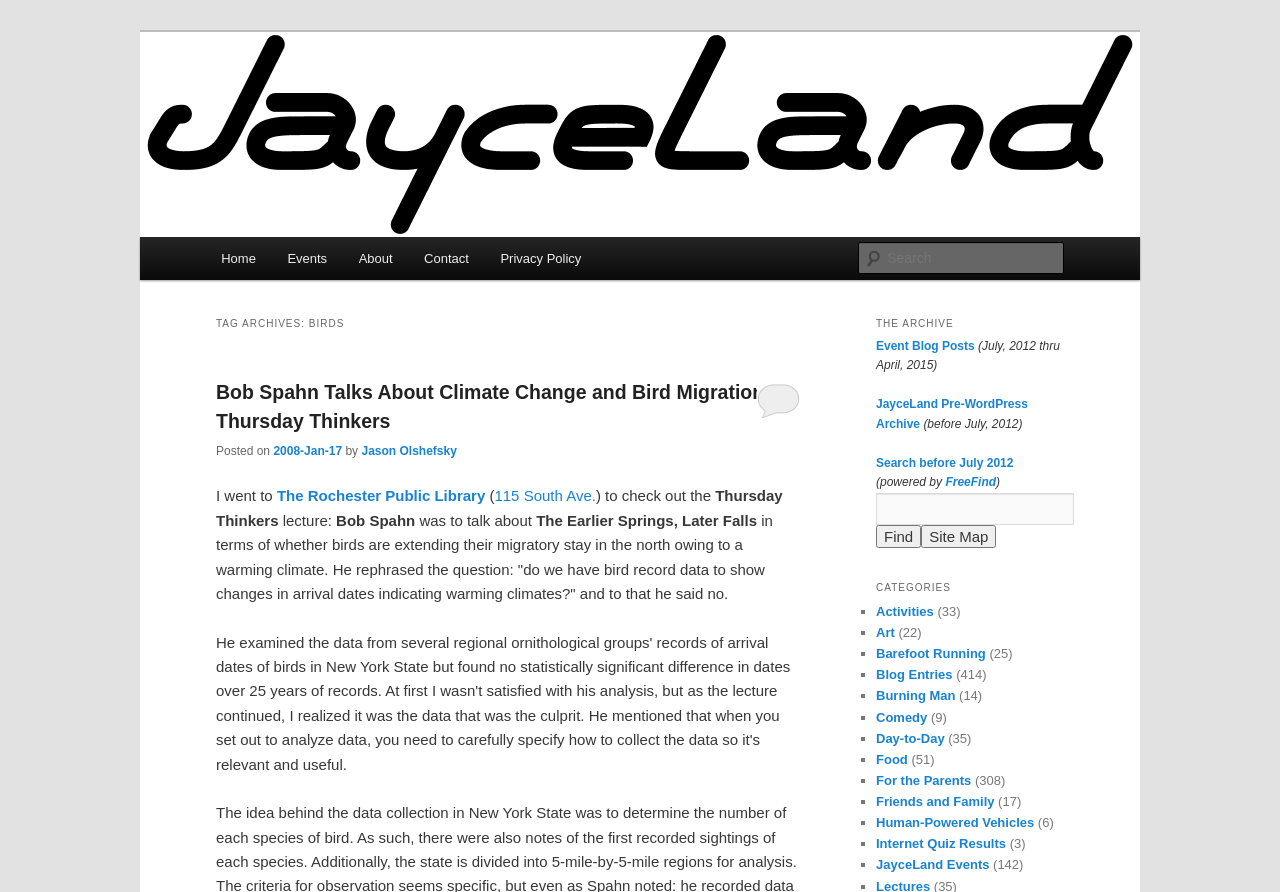Give the bounding box coordinates for this UI element: "parent_node: JayceLand". The coordinates should be four float numbers between 0 and 1, arranged as [left, top, right, bottom].

[0.109, 0.036, 0.891, 0.266]